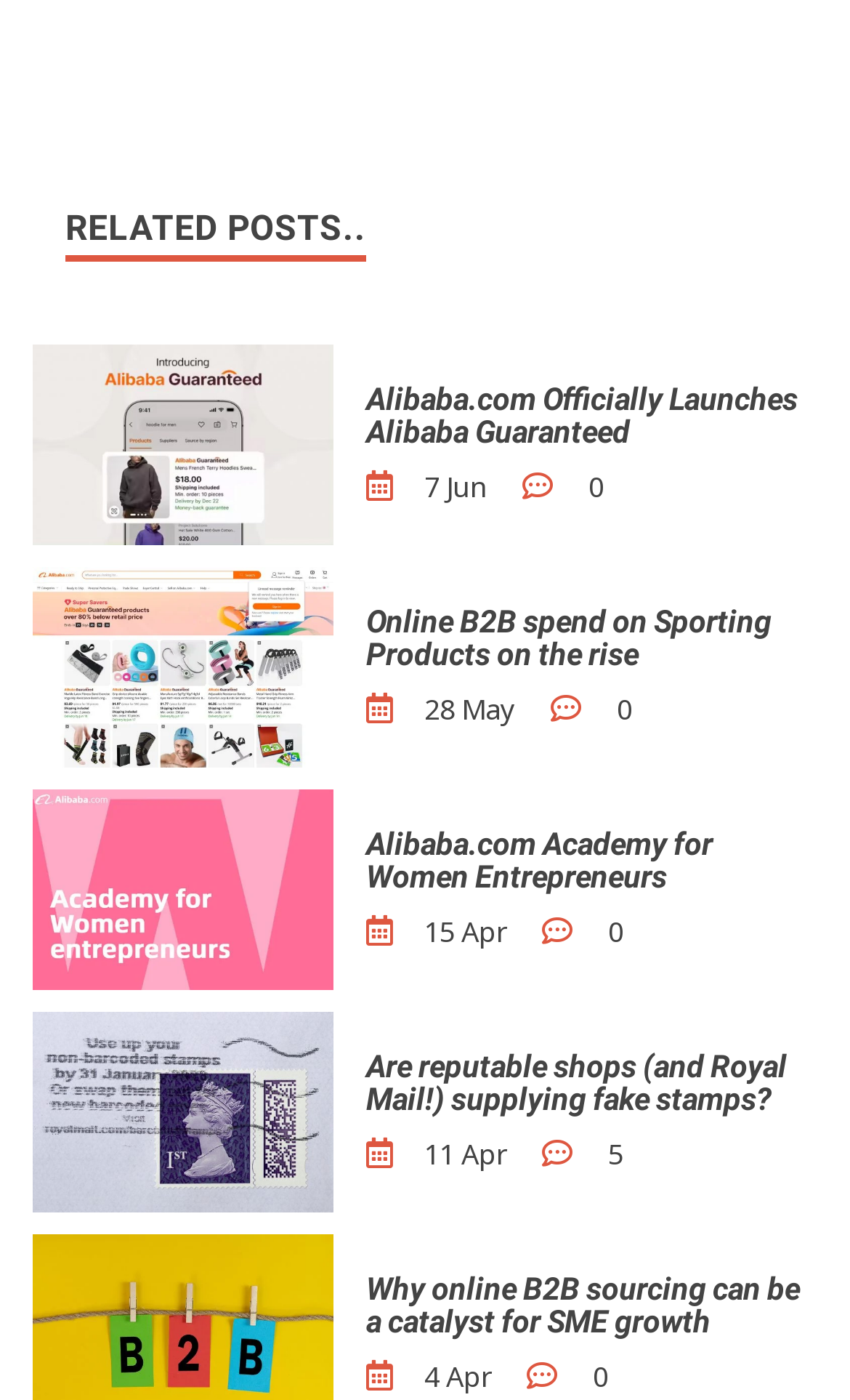Please indicate the bounding box coordinates for the clickable area to complete the following task: "Contact us". The coordinates should be specified as four float numbers between 0 and 1, i.e., [left, top, right, bottom].

None